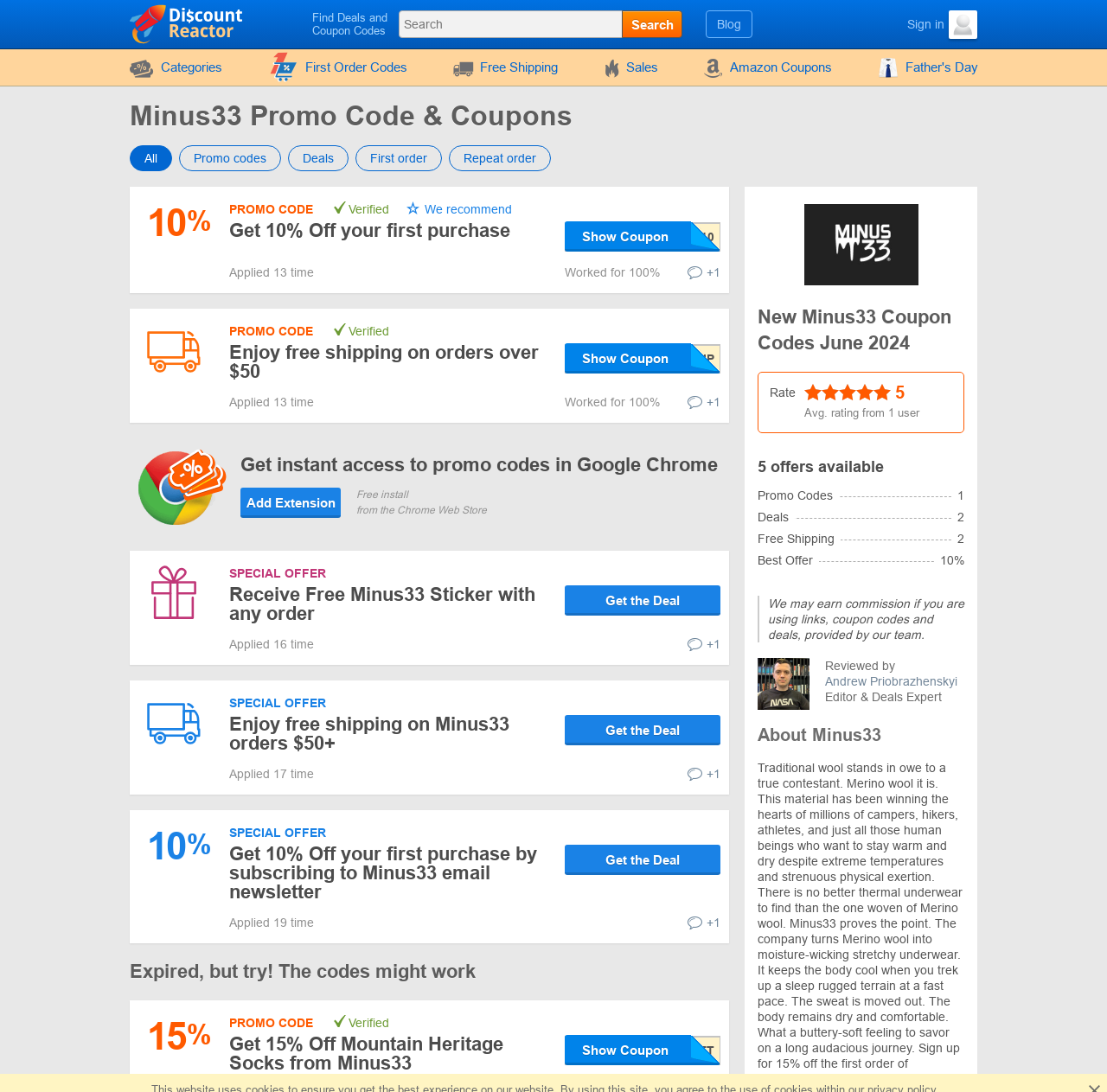How many promo codes are listed on the webpage?
From the details in the image, provide a complete and detailed answer to the question.

I found the answer by looking at the meta description of the webpage, which says 'Search for Minus33 promo codes - 5 valid coupon codes and discounts in June 2024'.